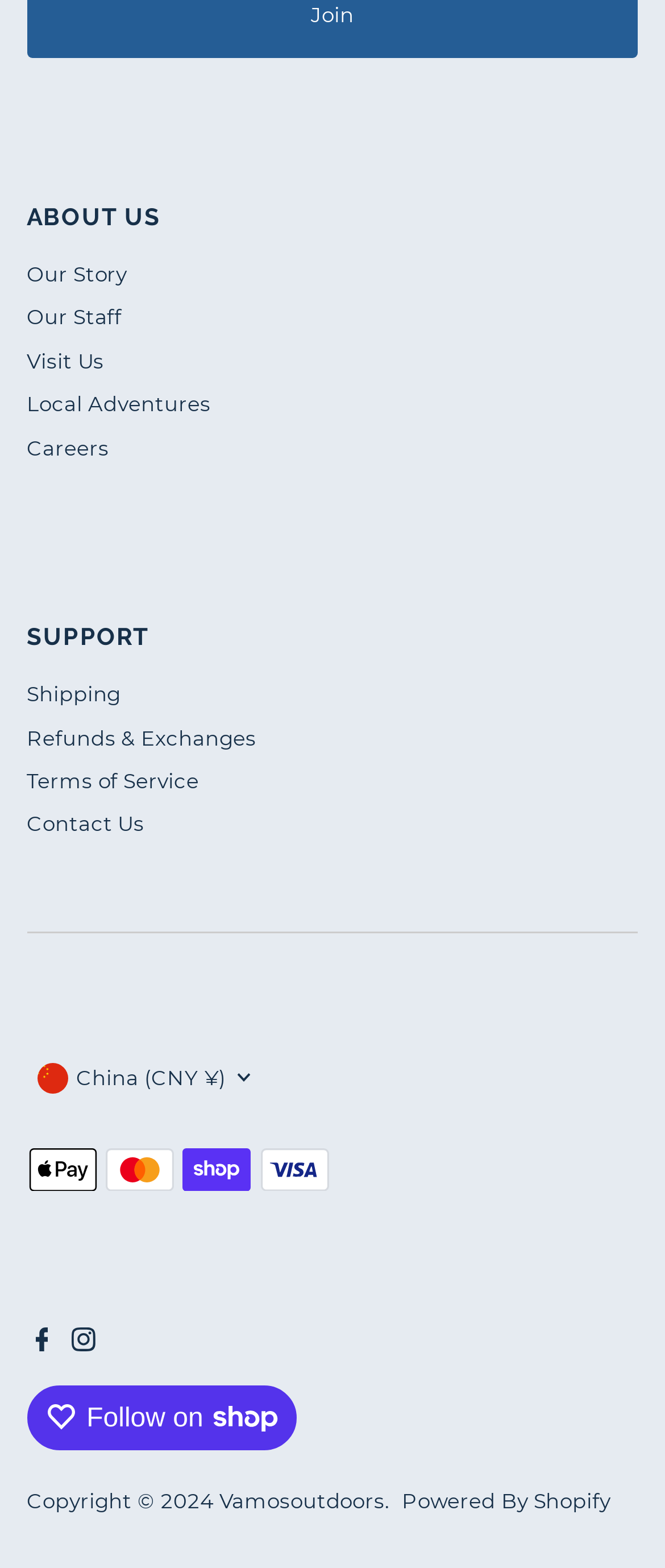Identify the bounding box coordinates of the section to be clicked to complete the task described by the following instruction: "Follow on Shop". The coordinates should be four float numbers between 0 and 1, formatted as [left, top, right, bottom].

[0.04, 0.884, 0.446, 0.924]